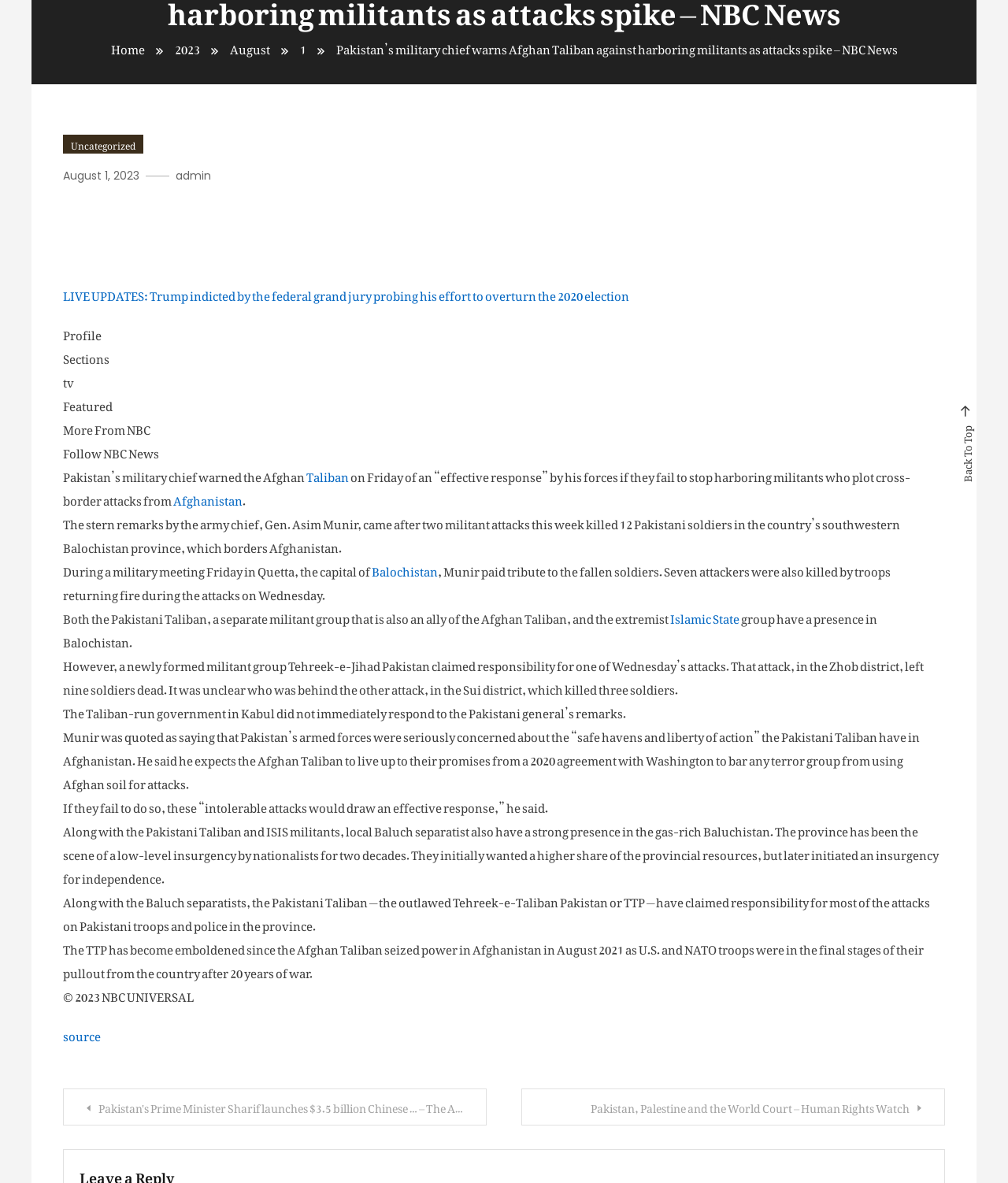Using the element description August 1, 2023, predict the bounding box coordinates for the UI element. Provide the coordinates in (top-left x, top-left y, bottom-right x, bottom-right y) format with values ranging from 0 to 1.

[0.062, 0.142, 0.138, 0.155]